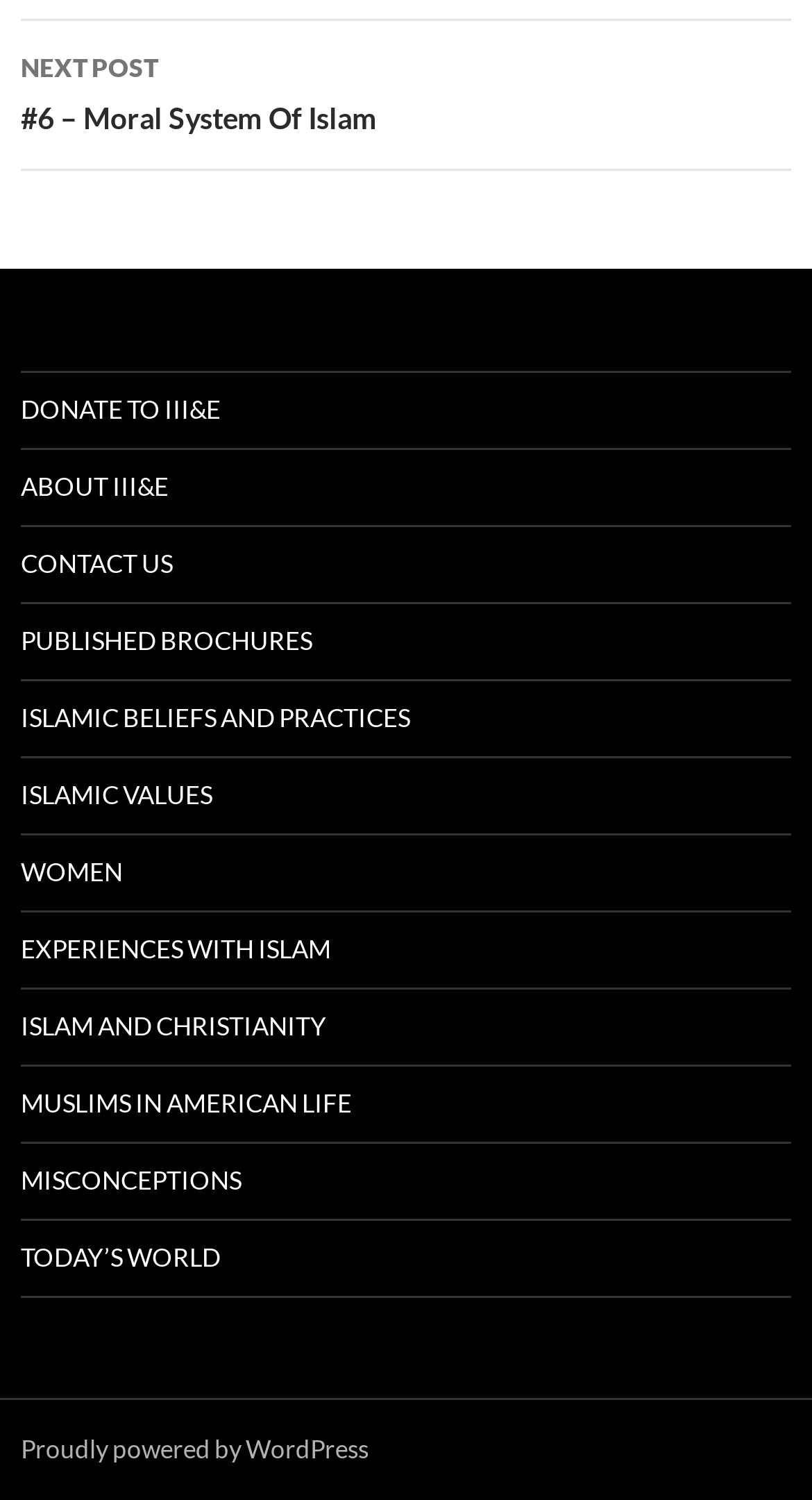Using the format (top-left x, top-left y, bottom-right x, bottom-right y), and given the element description, identify the bounding box coordinates within the screenshot: Misconceptions

[0.026, 0.763, 0.974, 0.813]